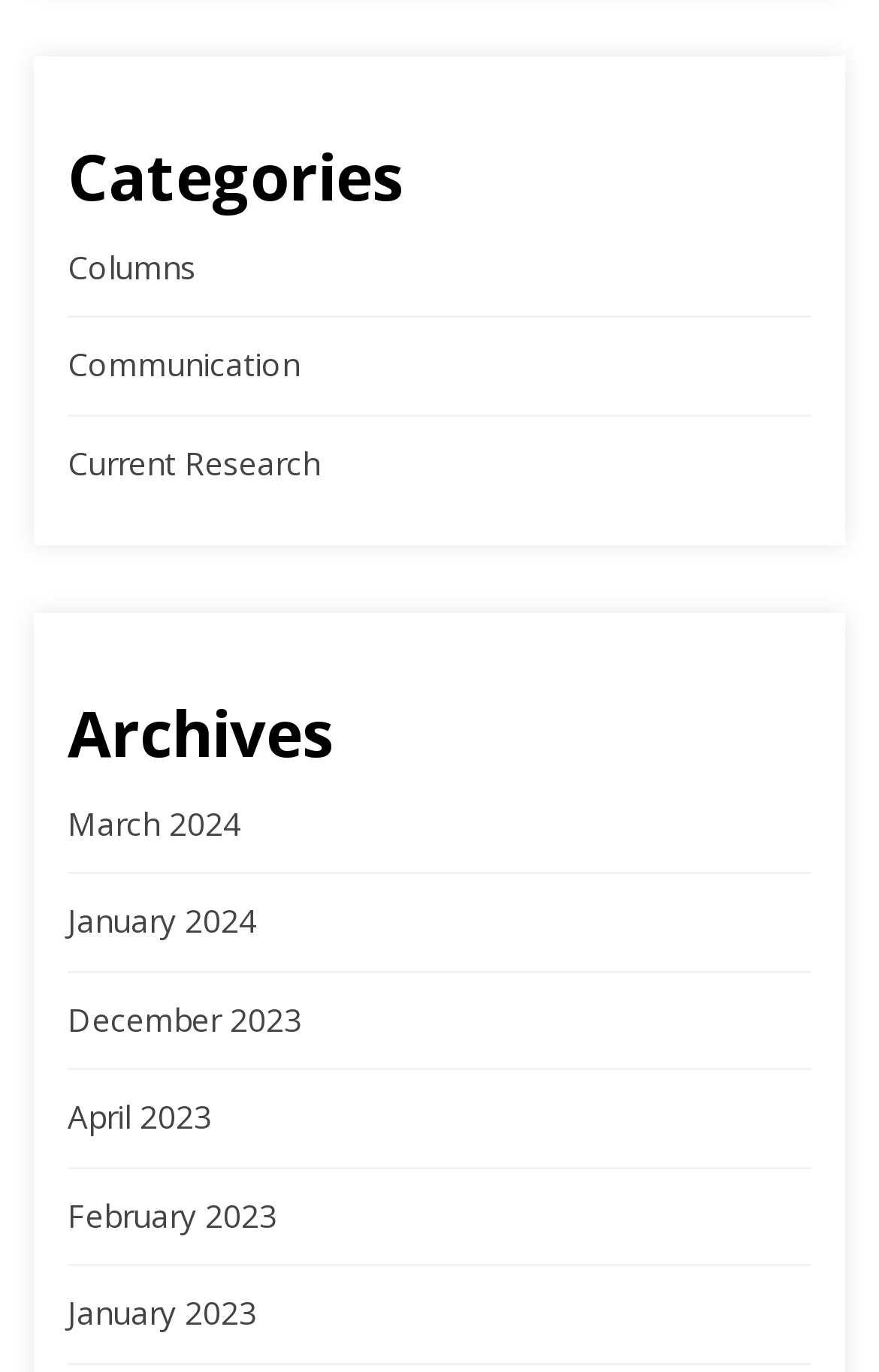Please mark the clickable region by giving the bounding box coordinates needed to complete this instruction: "View categories".

[0.077, 0.099, 0.923, 0.159]